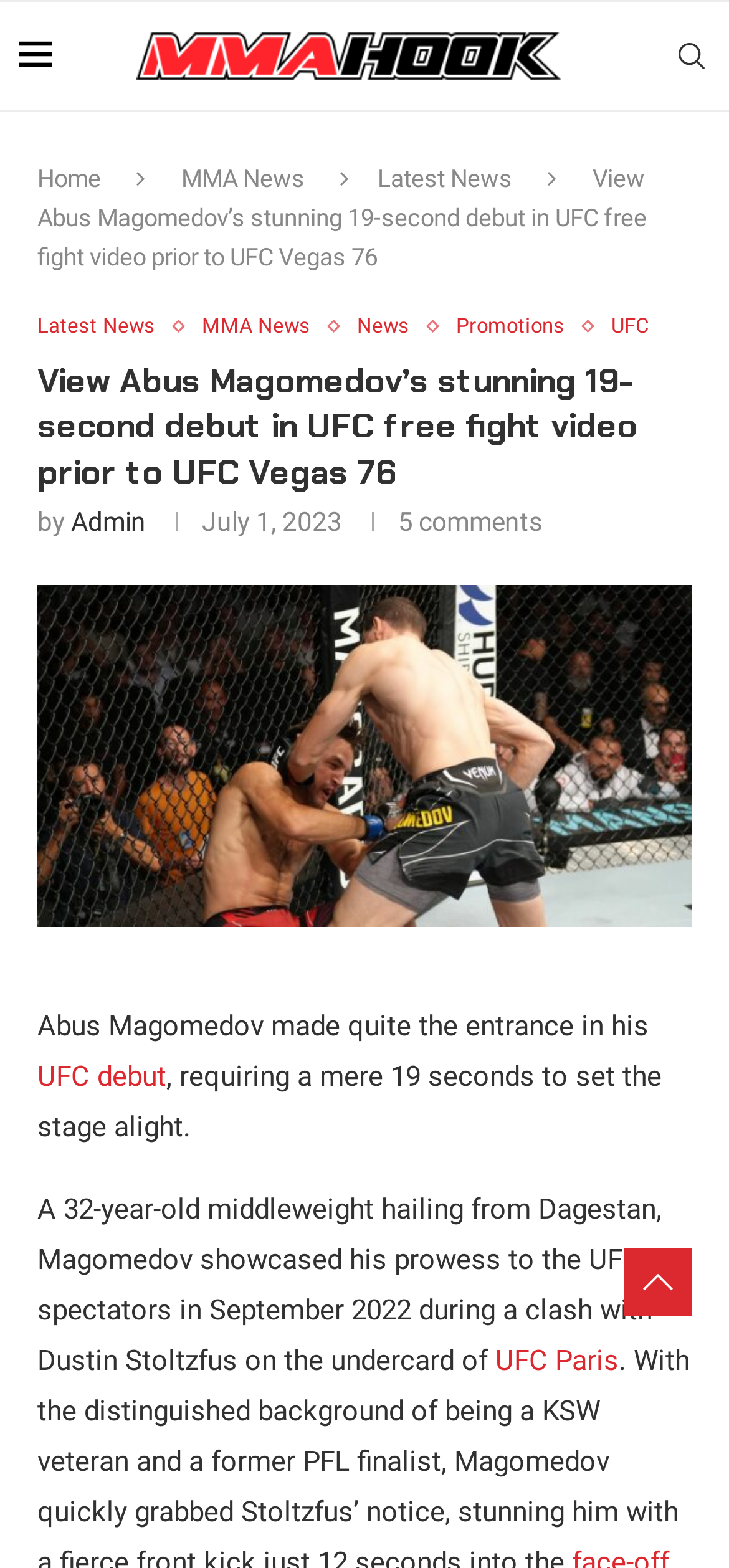What is the date of the article?
Look at the image and provide a short answer using one word or a phrase.

July 1, 2023